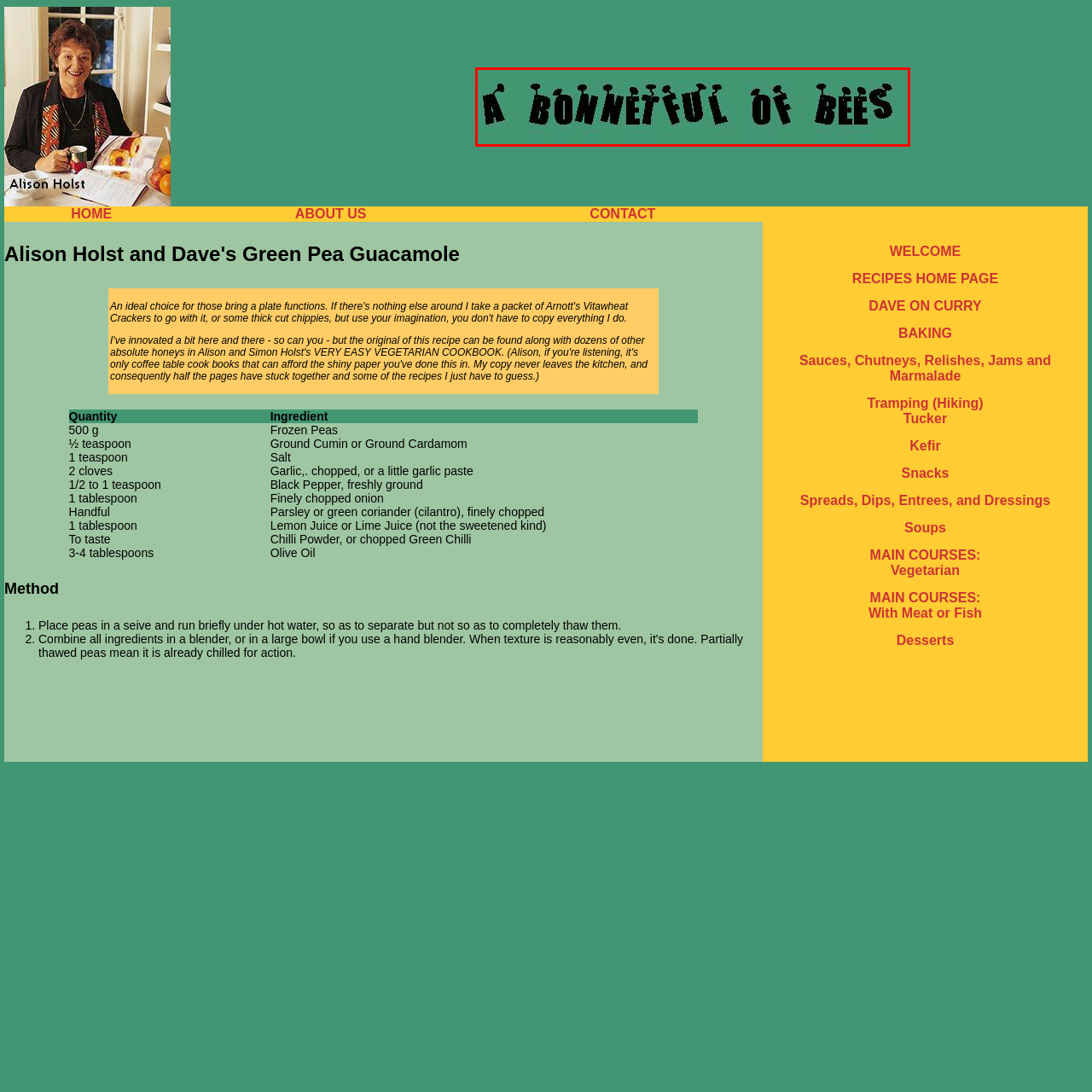Please examine the image highlighted by the red rectangle and provide a comprehensive answer to the following question based on the visual information present:
What is the color of the text?

According to the caption, the text is rendered in bold, black letters, which indicates that the text color is black.